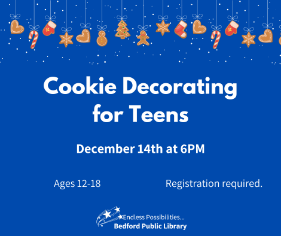Create a detailed narrative of what is happening in the image.

Join the Bedford Public Library for a fun and festive **Cookie Decorating for Teens** event on **December 14th at 6 PM**. This exciting activity is designed for teens ages 12-18 and promises a delightful evening of creativity and holiday spirit. Participants will have the chance to decorate their own cookies, making it a perfect way to express your artistic flair while enjoying a seasonal treat. Please note that registration is required for this event, so be sure to secure your spot! Enjoy the magic of the holiday season while crafting delicious memories with friends.